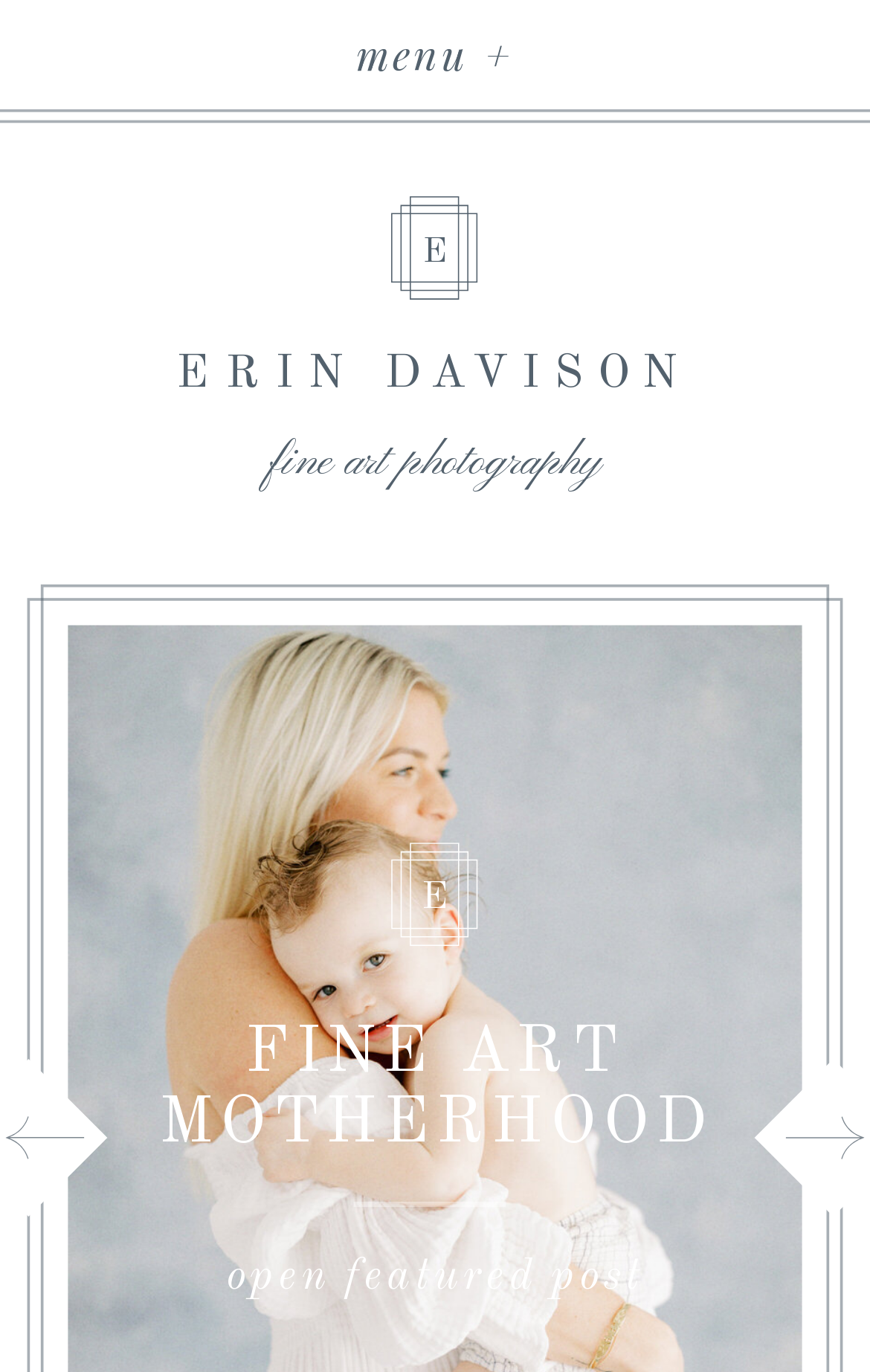How many images are on the webpage?
Examine the screenshot and reply with a single word or phrase.

At least 3